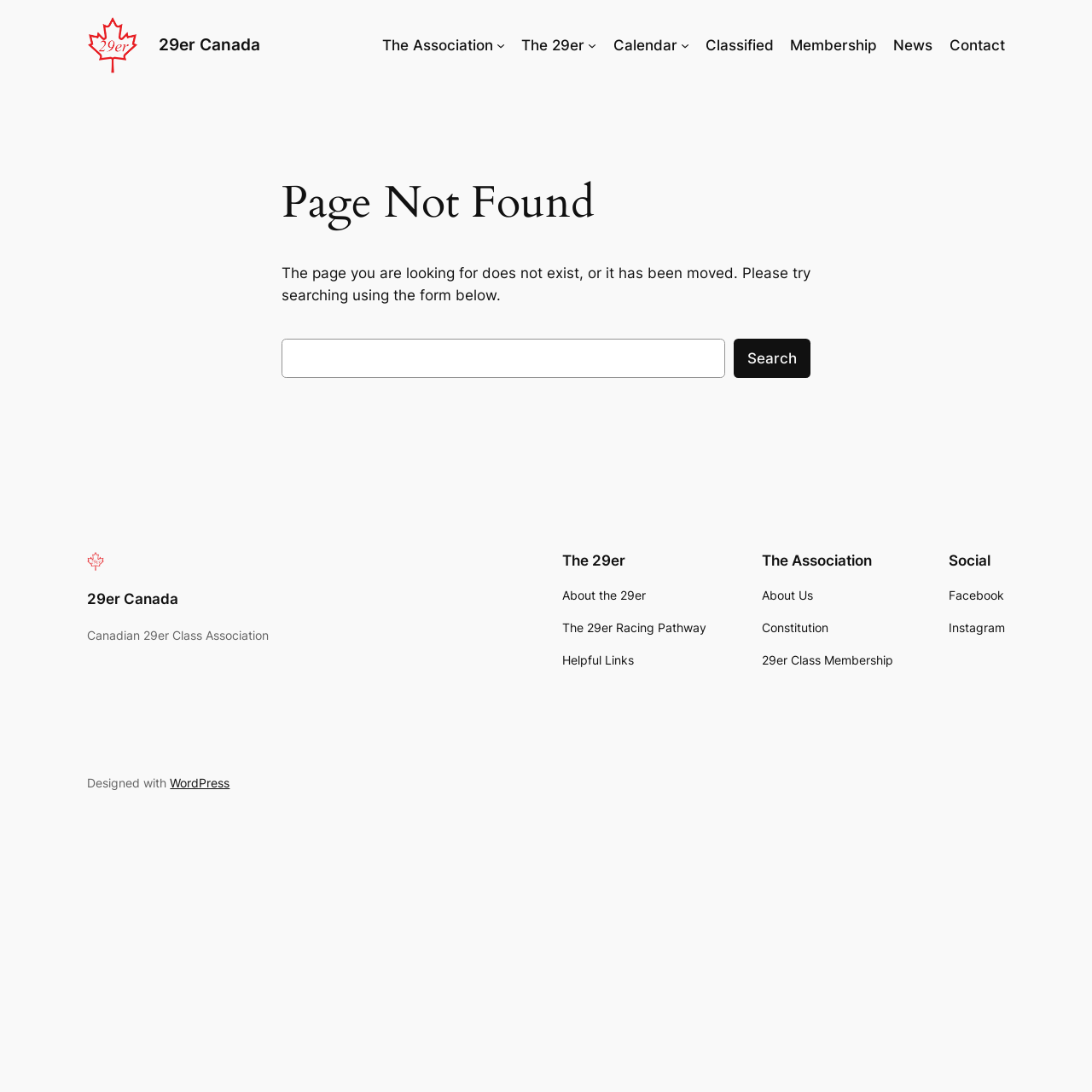Given the description of a UI element: "29er Canada", identify the bounding box coordinates of the matching element in the webpage screenshot.

[0.146, 0.031, 0.239, 0.05]